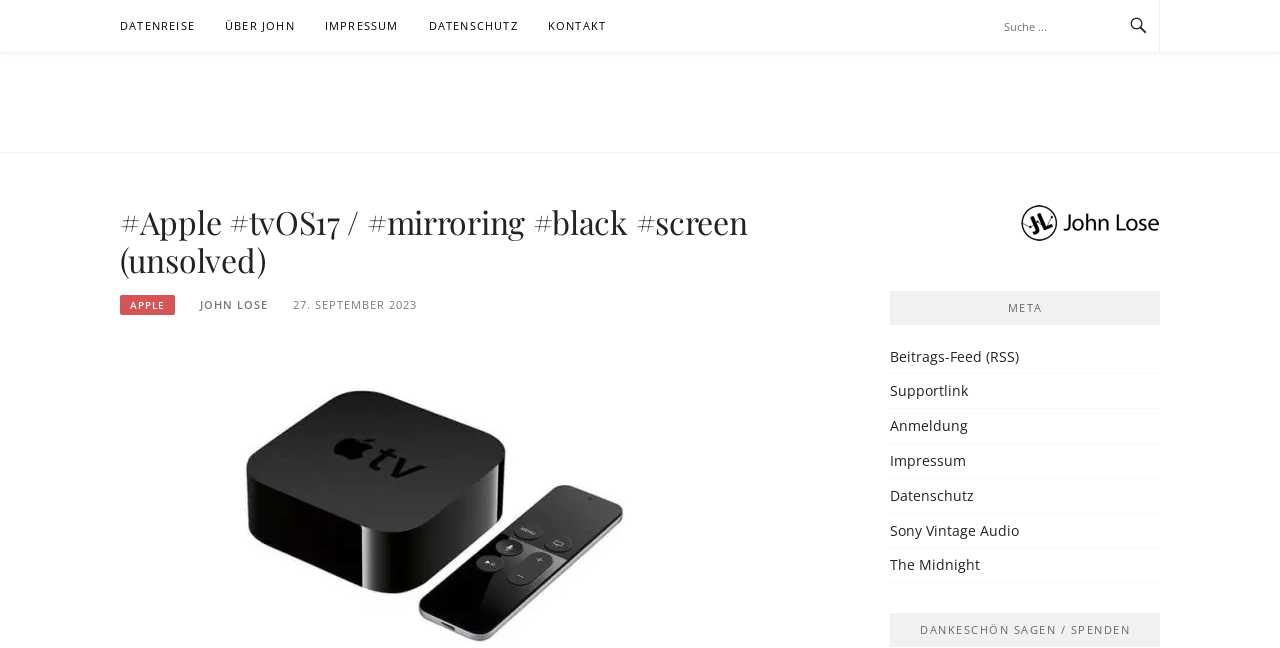Please specify the bounding box coordinates of the element that should be clicked to execute the given instruction: 'visit Sony Vintage Audio page'. Ensure the coordinates are four float numbers between 0 and 1, expressed as [left, top, right, bottom].

[0.695, 0.804, 0.796, 0.833]